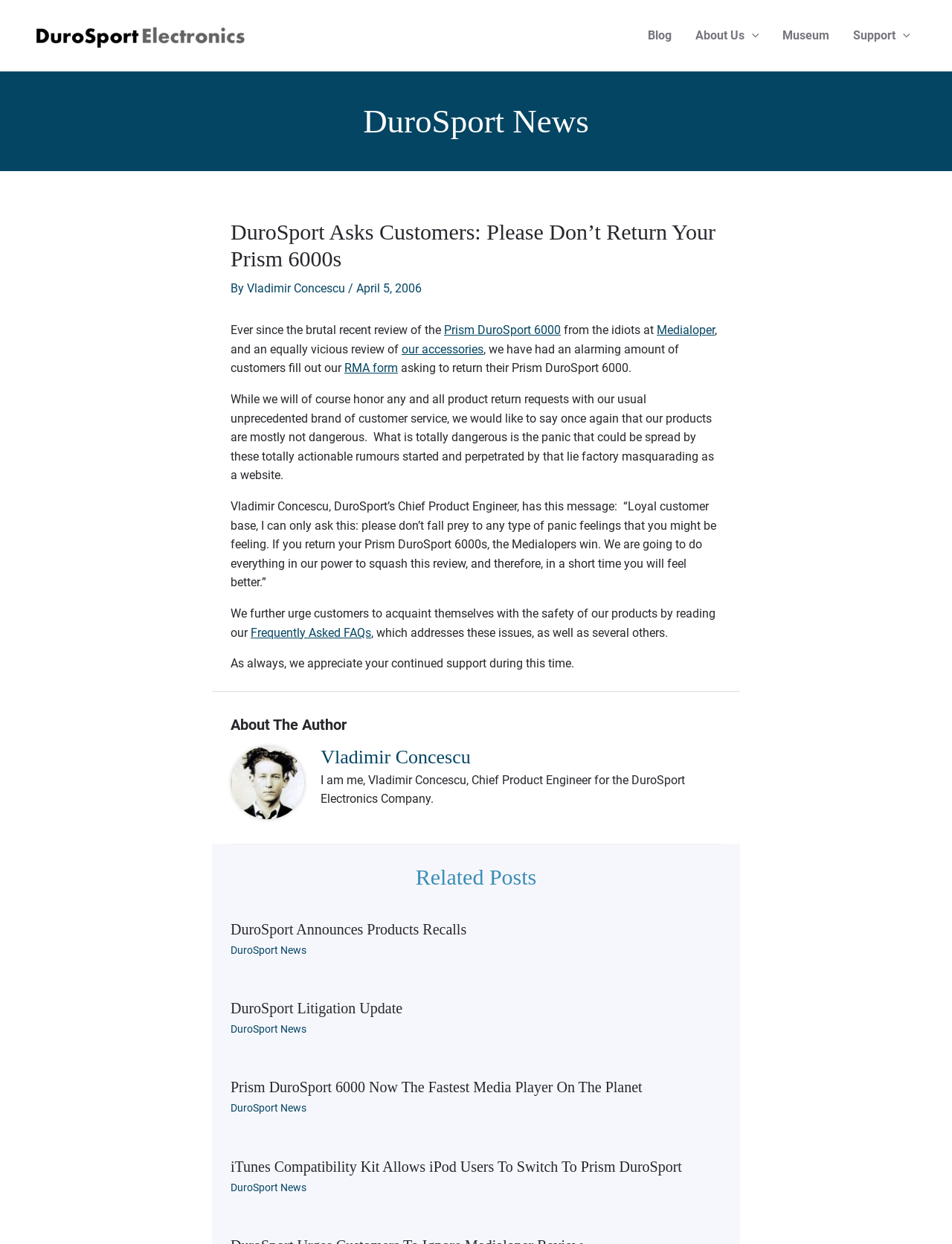Please mark the clickable region by giving the bounding box coordinates needed to complete this instruction: "Click the 'Prism DuroSport 6000' link".

[0.466, 0.26, 0.589, 0.271]